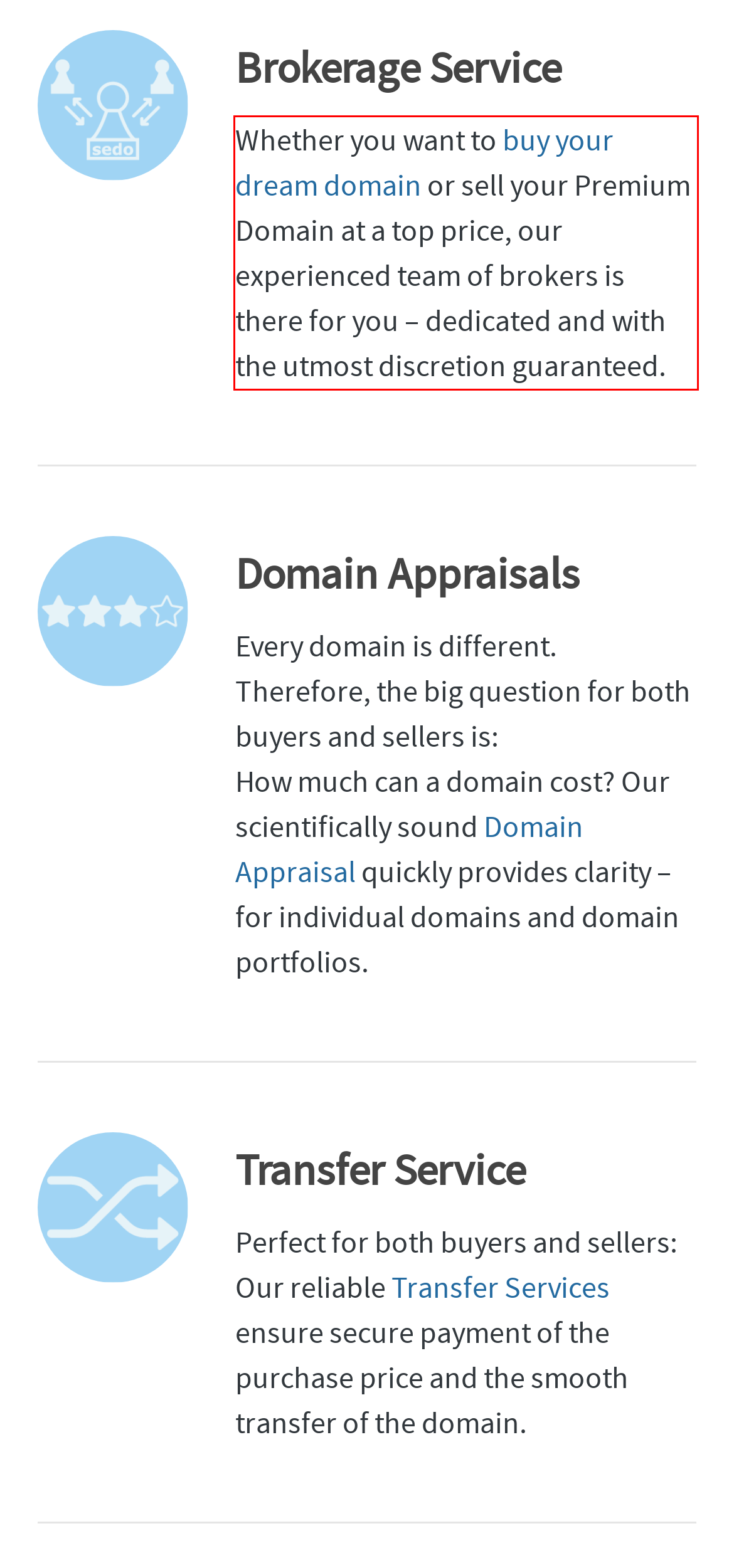You have a webpage screenshot with a red rectangle surrounding a UI element. Extract the text content from within this red bounding box.

Whether you want to buy your dream domain or sell your Premium Domain at a top price, our experienced team of brokers is there for you – dedicated and with the utmost discretion guaranteed.